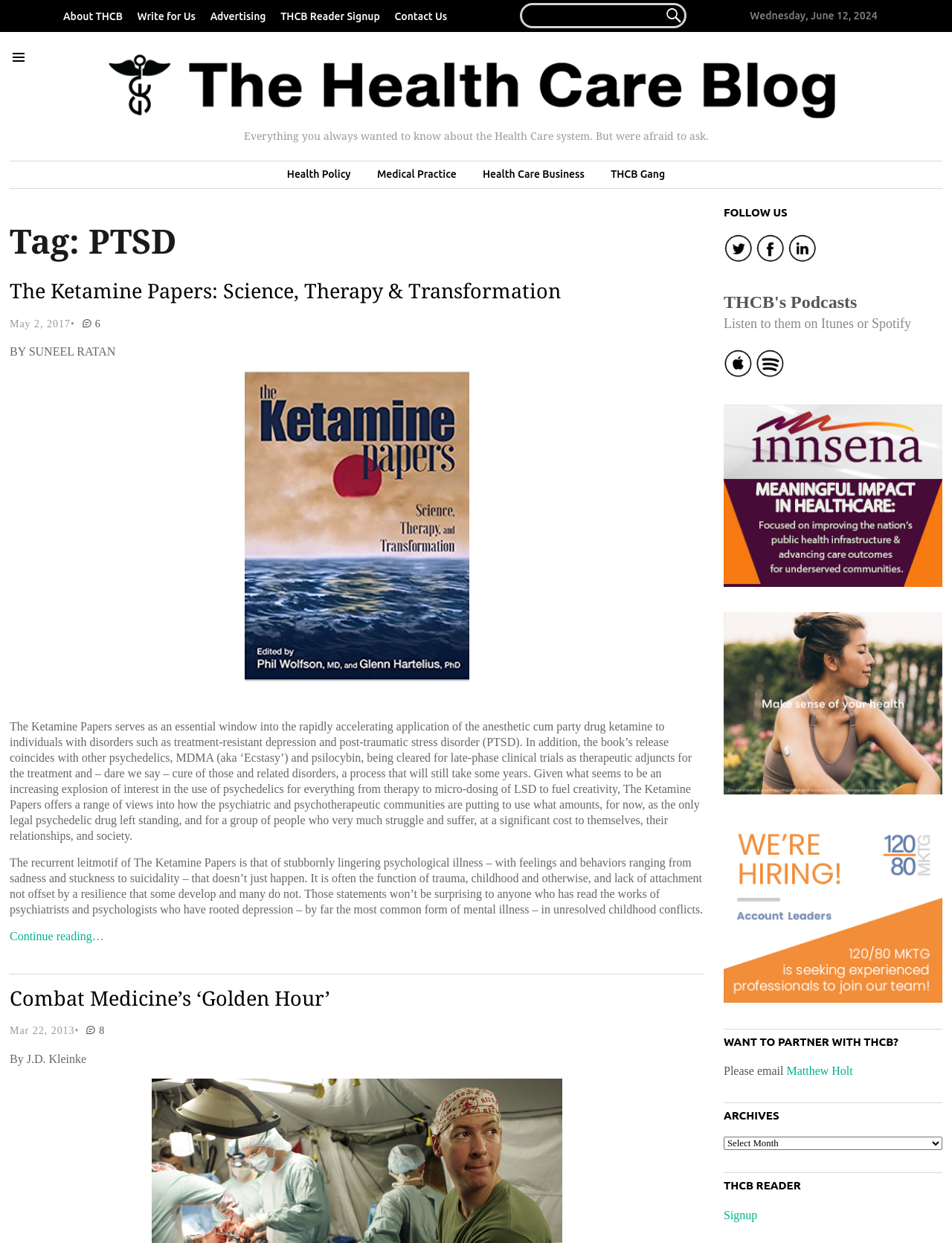Respond concisely with one word or phrase to the following query:
What is the name of the author of the article 'Combat Medicine’s ‘Golden Hour’'?

J.D. Kleinke